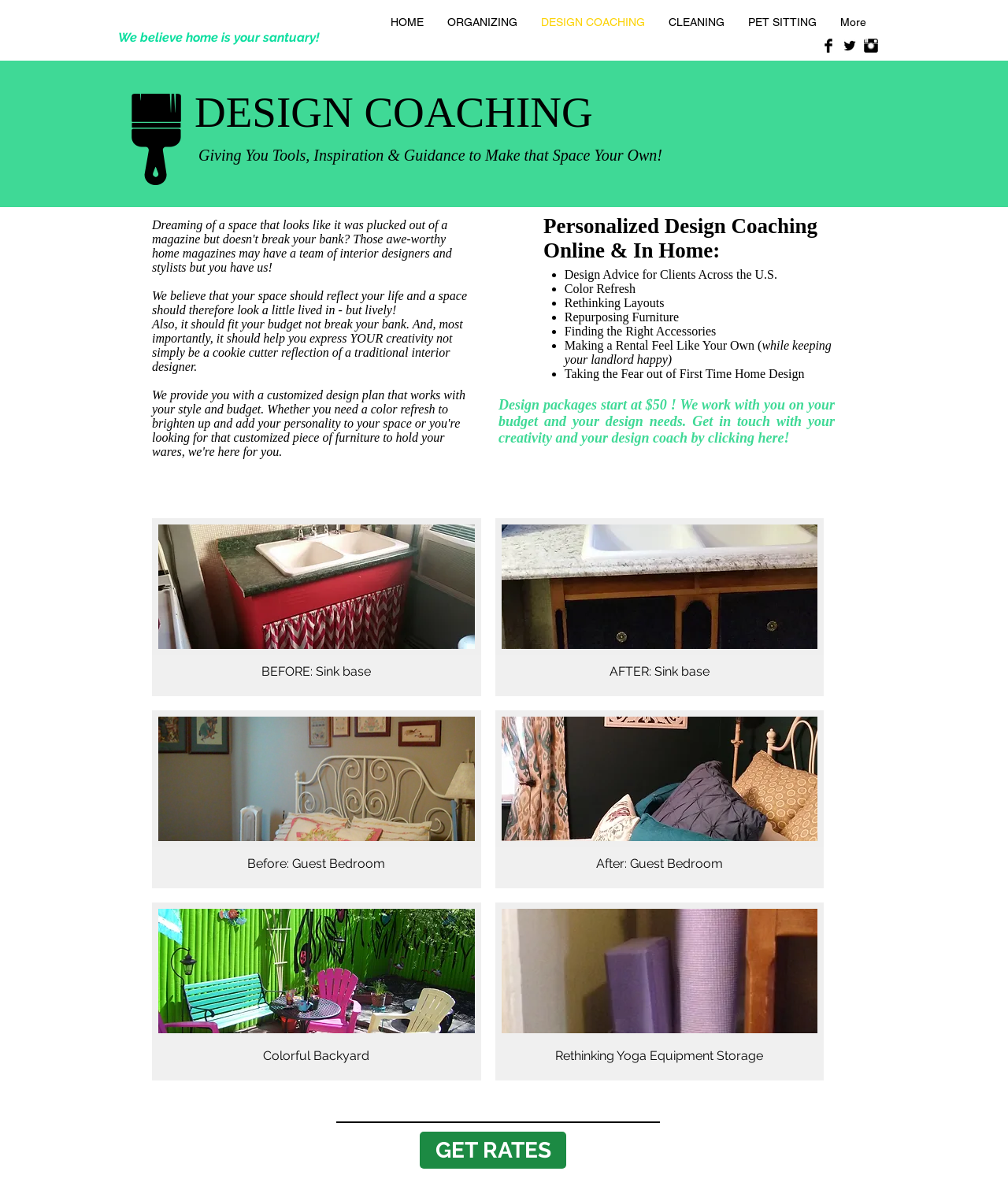Please specify the bounding box coordinates of the clickable region necessary for completing the following instruction: "Click on HOME". The coordinates must consist of four float numbers between 0 and 1, i.e., [left, top, right, bottom].

[0.376, 0.012, 0.432, 0.025]